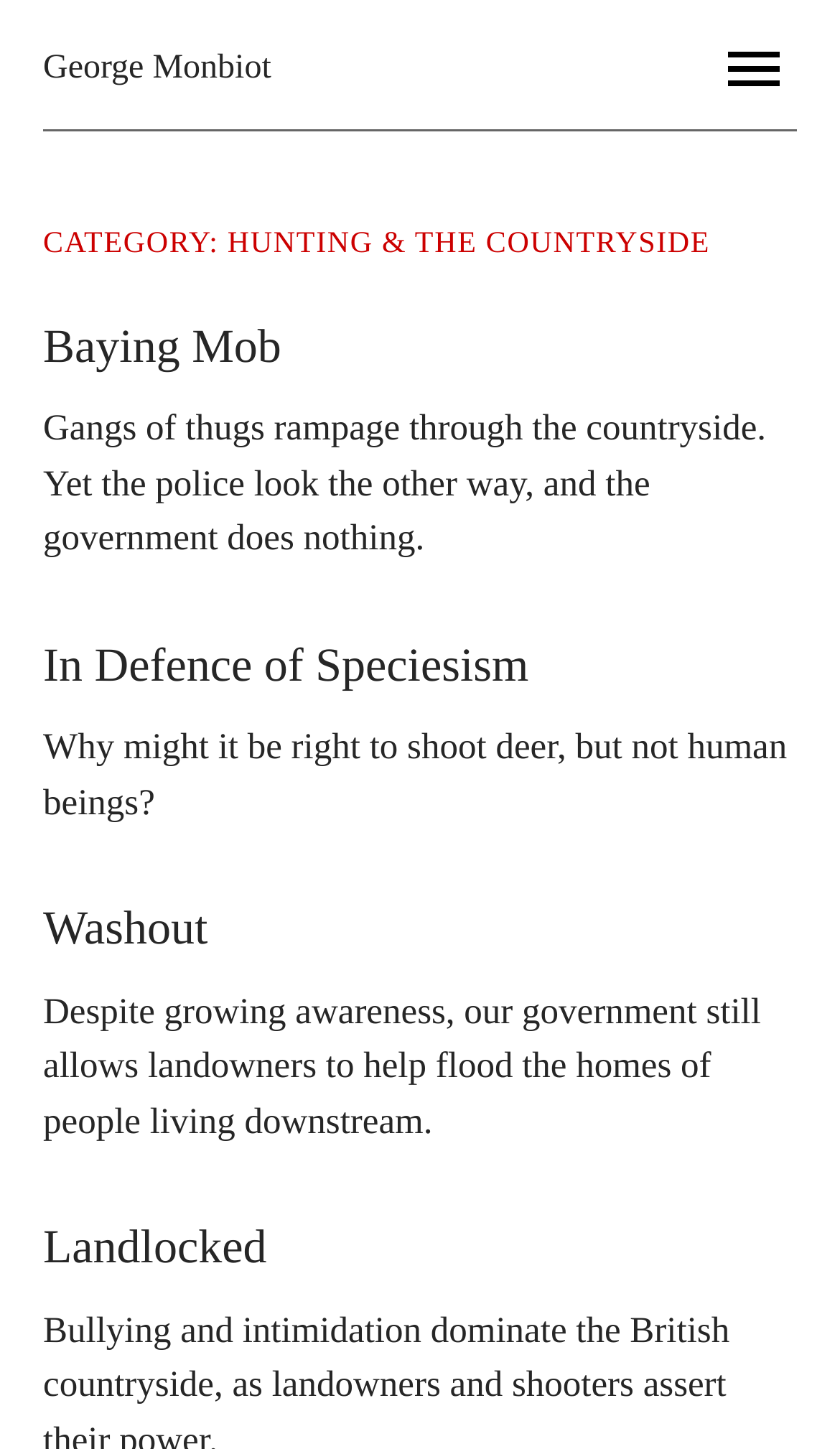Determine the bounding box for the described UI element: "George Monbiot".

[0.051, 0.018, 0.323, 0.077]